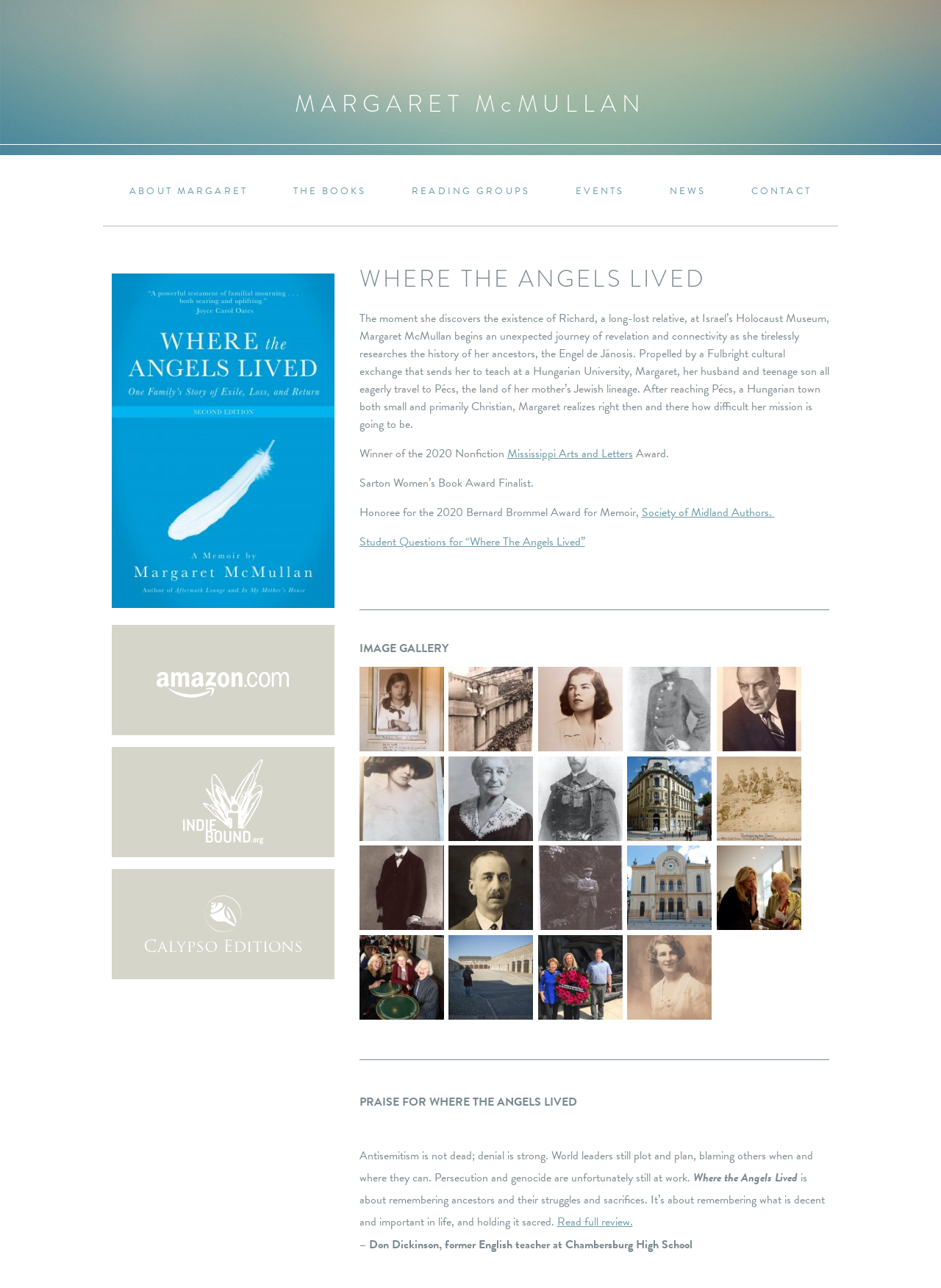Please provide a comprehensive response to the question based on the details in the image: What award did the book win?

The book won the 2020 Nonfiction Award, as mentioned in the text 'Winner of the 2020 Nonfiction Award.' on the webpage.